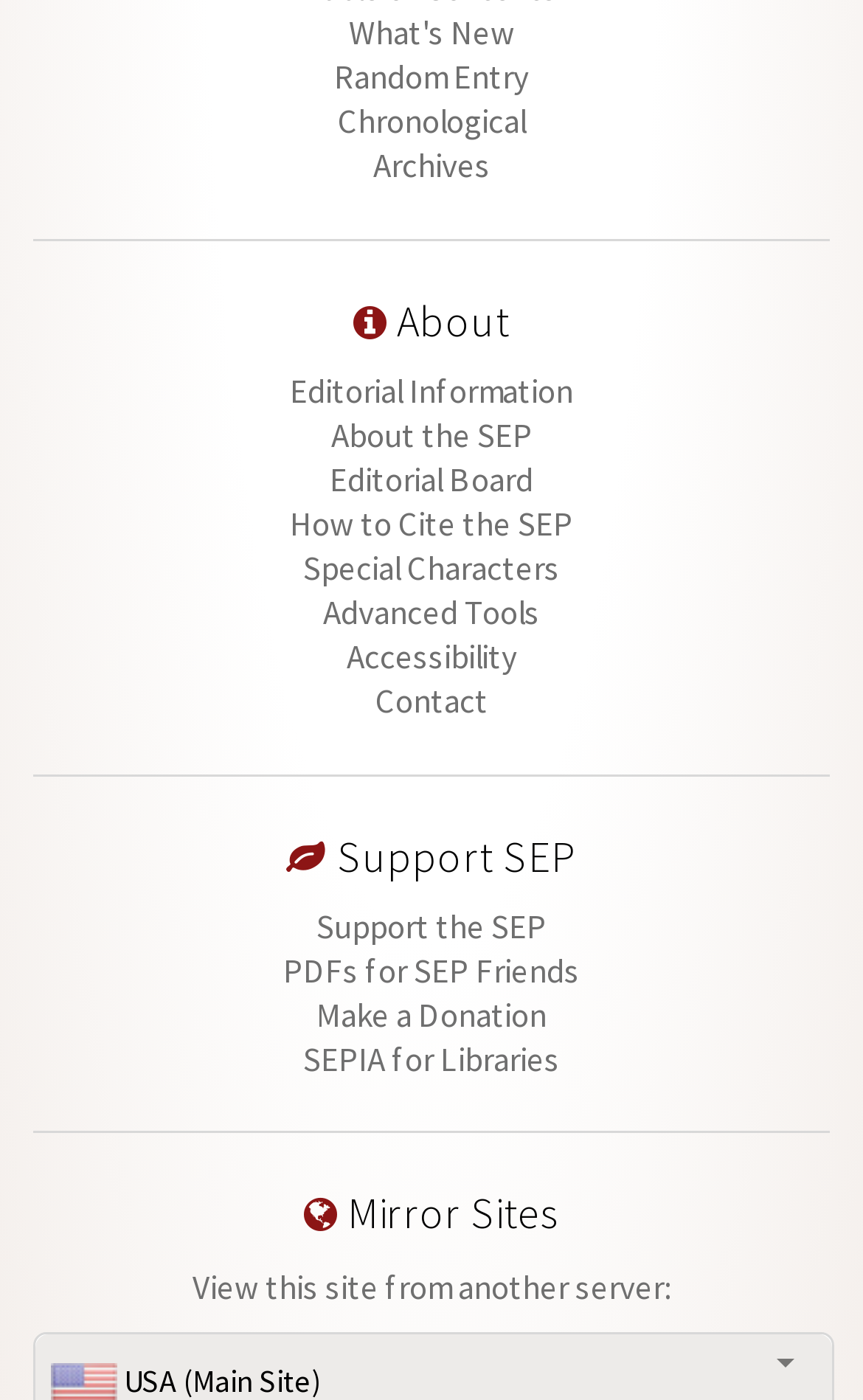Pinpoint the bounding box coordinates of the clickable element to carry out the following instruction: "Go to About the SEP."

[0.383, 0.296, 0.617, 0.326]